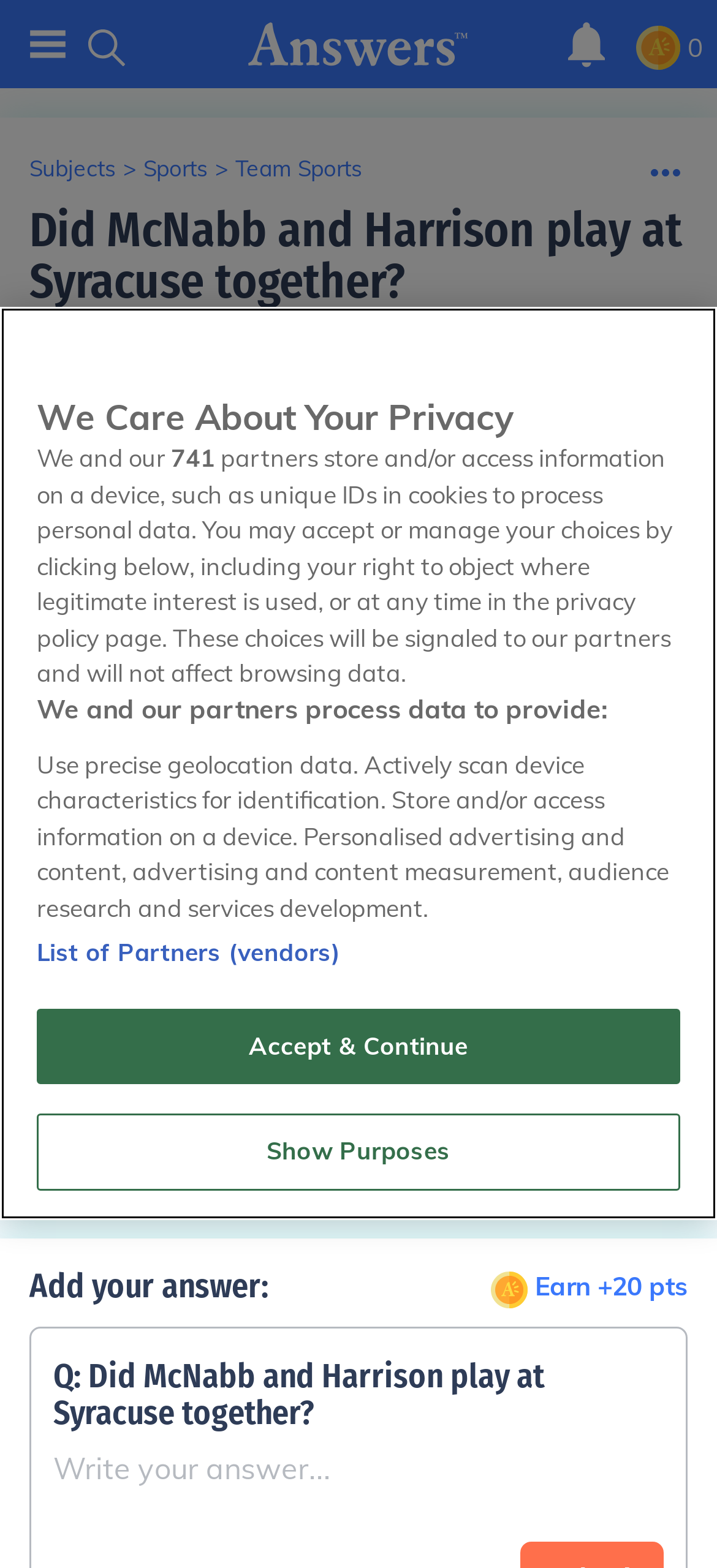Please identify the bounding box coordinates of the element's region that needs to be clicked to fulfill the following instruction: "Click the 'Add a Comment' button". The bounding box coordinates should consist of four float numbers between 0 and 1, i.e., [left, top, right, bottom].

[0.041, 0.65, 0.959, 0.675]